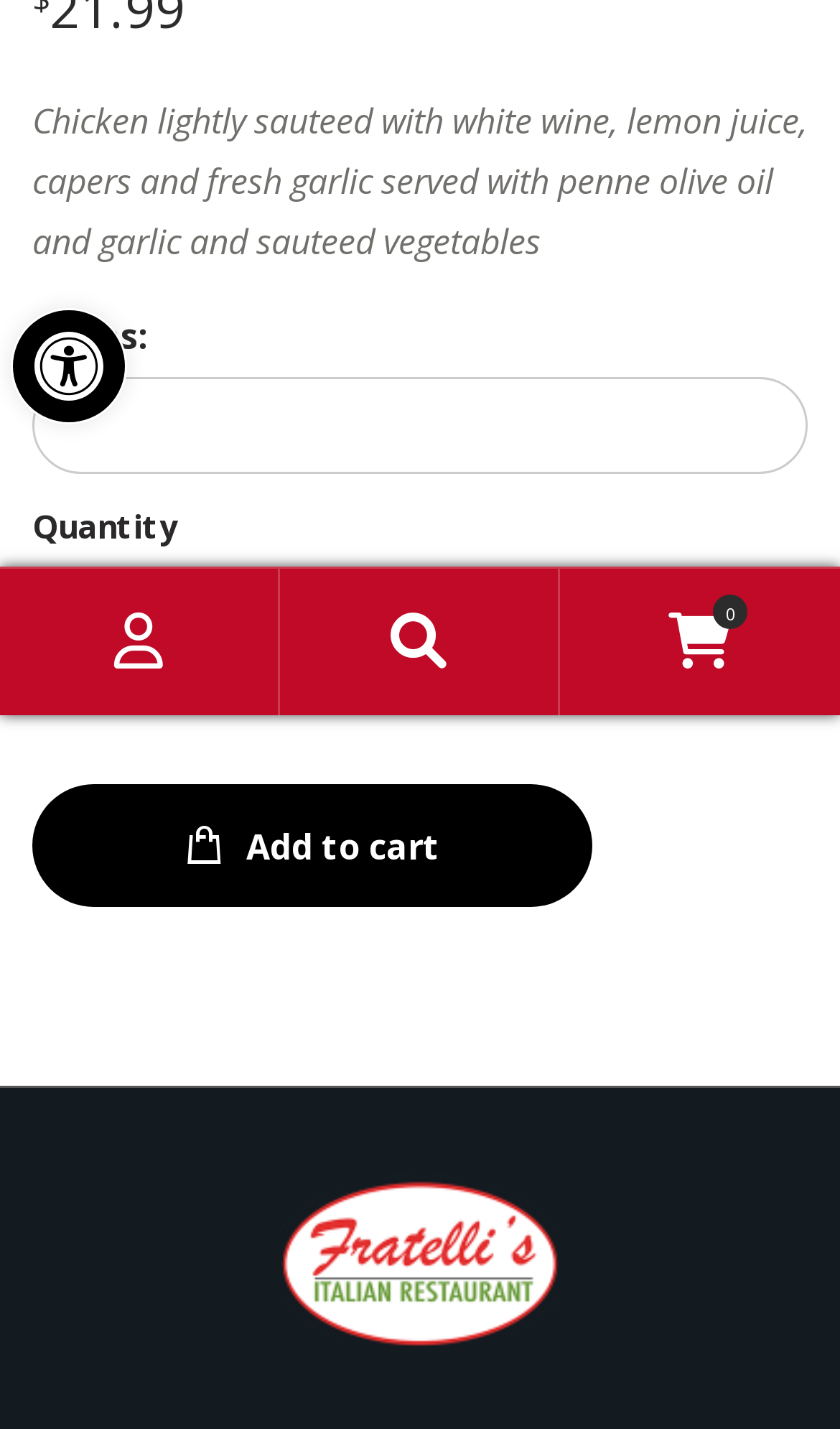Locate the bounding box coordinates for the element described below: "Search". The coordinates must be four float values between 0 and 1, formatted as [left, top, right, bottom].

[0.333, 0.398, 0.667, 0.501]